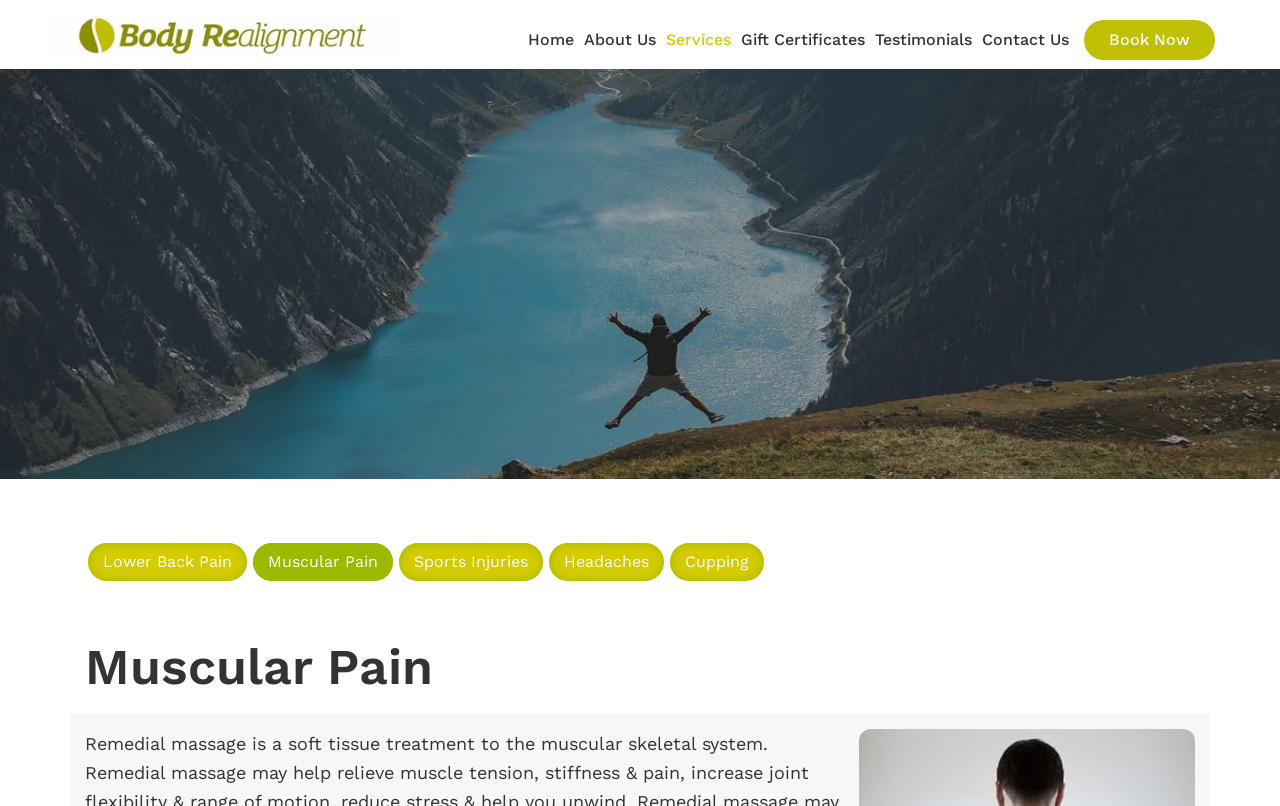Please provide the bounding box coordinate of the region that matches the element description: Lower Back Pain. Coordinates should be in the format (top-left x, top-left y, bottom-right x, bottom-right y) and all values should be between 0 and 1.

[0.069, 0.674, 0.193, 0.721]